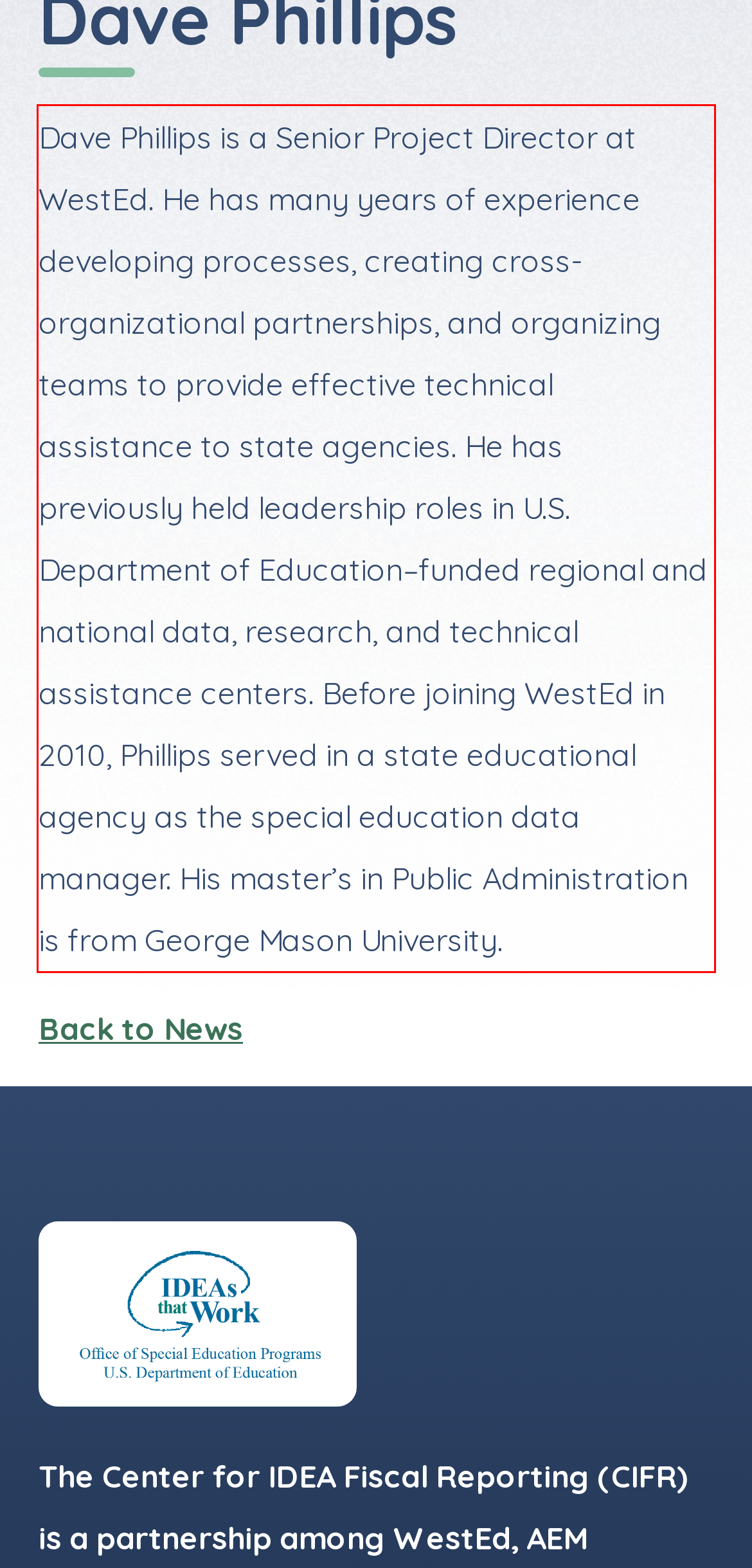Given the screenshot of a webpage, identify the red rectangle bounding box and recognize the text content inside it, generating the extracted text.

Dave Phillips is a Senior Project Director at WestEd. He has many years of experience developing processes, creating cross-organizational partnerships, and organizing teams to provide effective technical assistance to state agencies. He has previously held leadership roles in U.S. Department of Education–funded regional and national data, research, and technical assistance centers. Before joining WestEd in 2010, Phillips served in a state educational agency as the special education data manager. His master’s in Public Administration is from George Mason University.